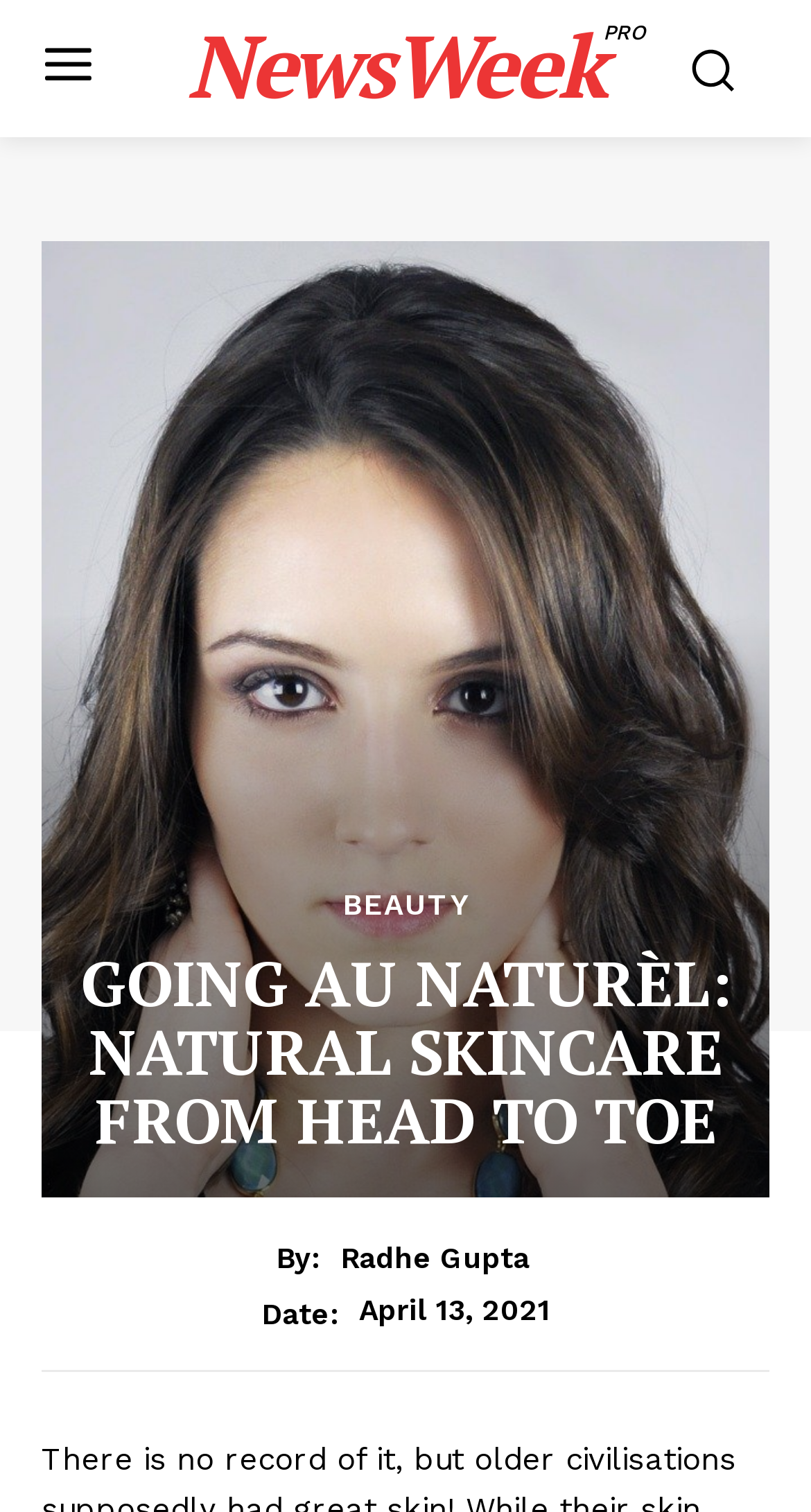When was the article published?
Please respond to the question with a detailed and thorough explanation.

I found the publication date by looking at the text 'April 13, 2021' which is preceded by the text 'Date:', indicating that the article was published on April 13, 2021.